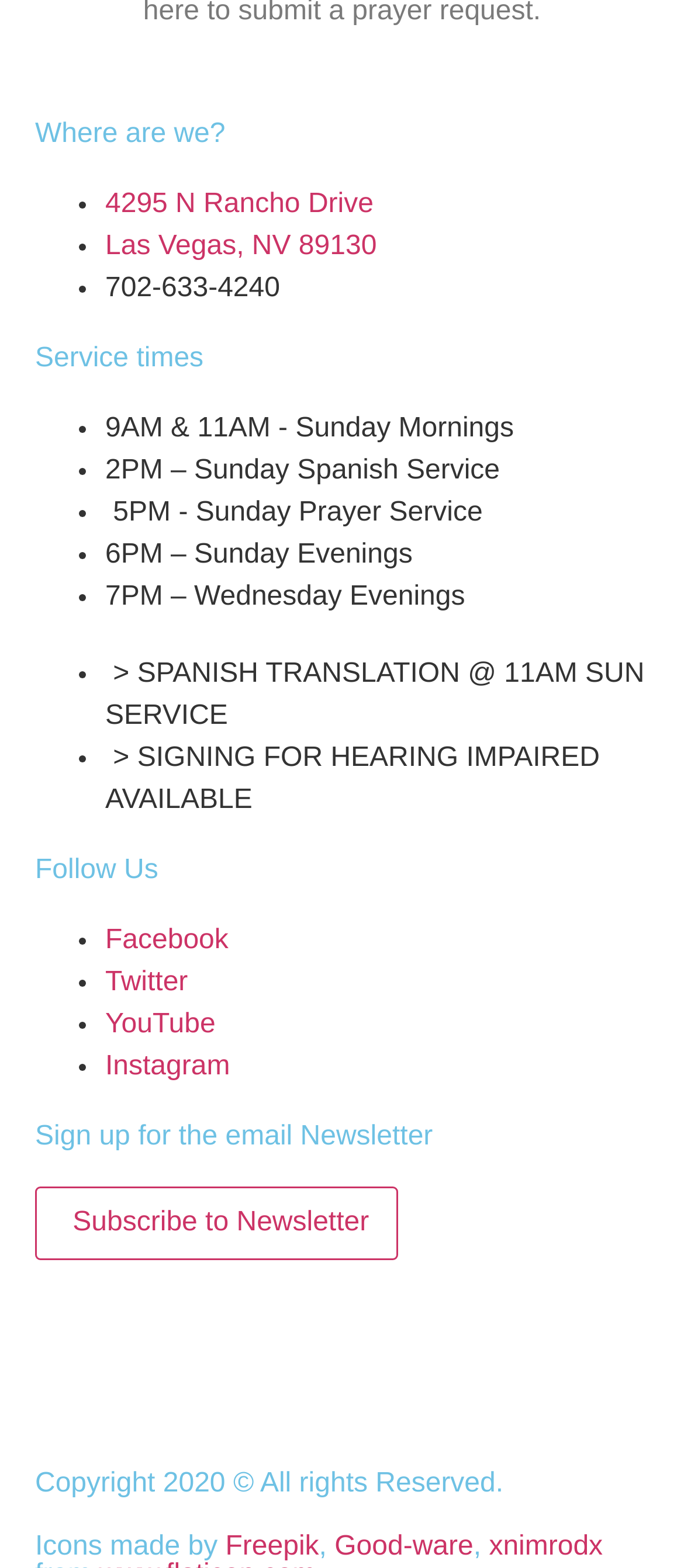Determine the bounding box coordinates of the target area to click to execute the following instruction: "Subscribe to the Newsletter."

[0.051, 0.757, 0.583, 0.804]